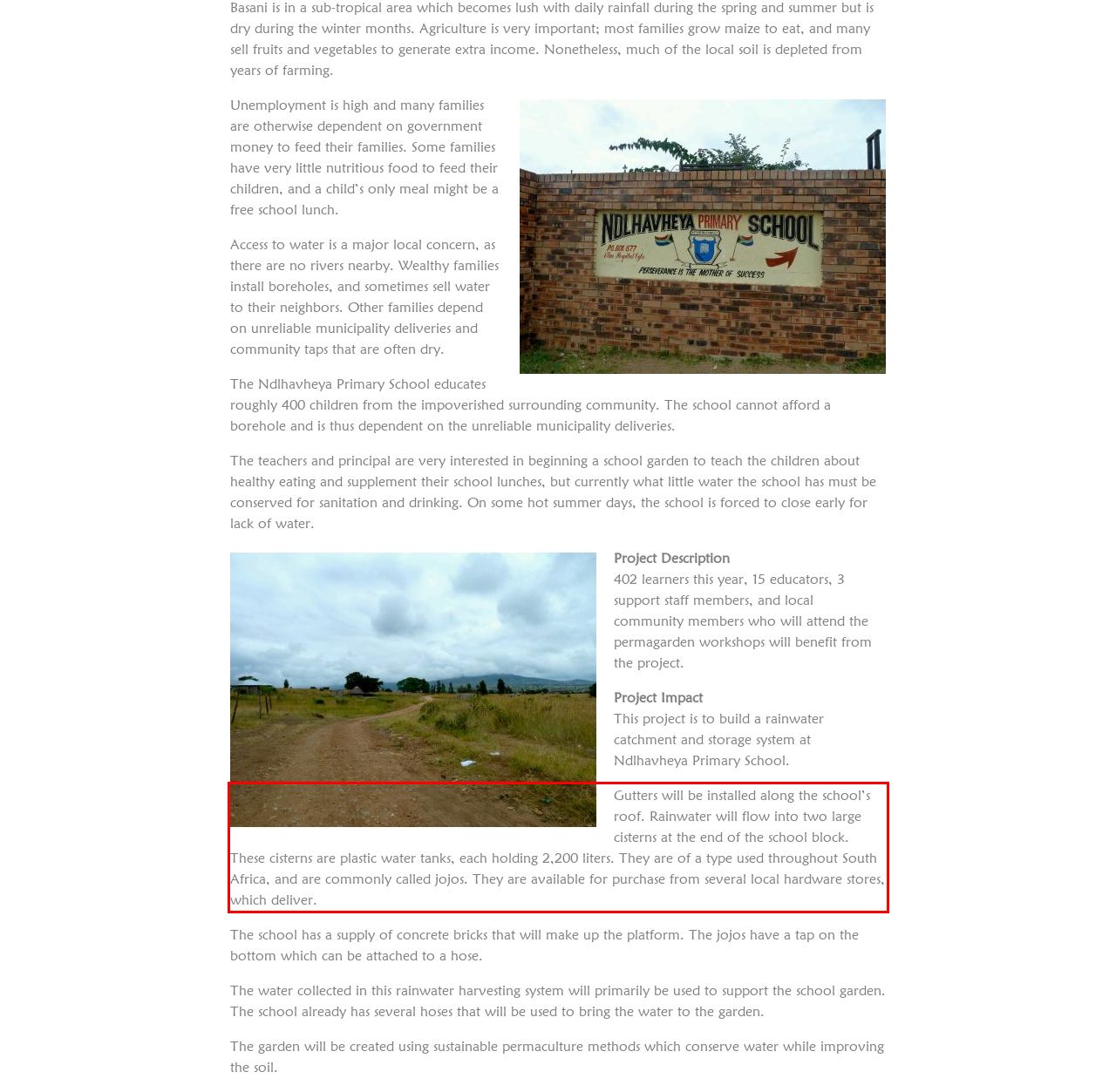Please perform OCR on the UI element surrounded by the red bounding box in the given webpage screenshot and extract its text content.

Gutters will be installed along the school’s roof. Rainwater will flow into two large cisterns at the end of the school block. These cisterns are plastic water tanks, each holding 2,200 liters. They are of a type used throughout South Africa, and are commonly called jojos. They are available for purchase from several local hardware stores, which deliver.